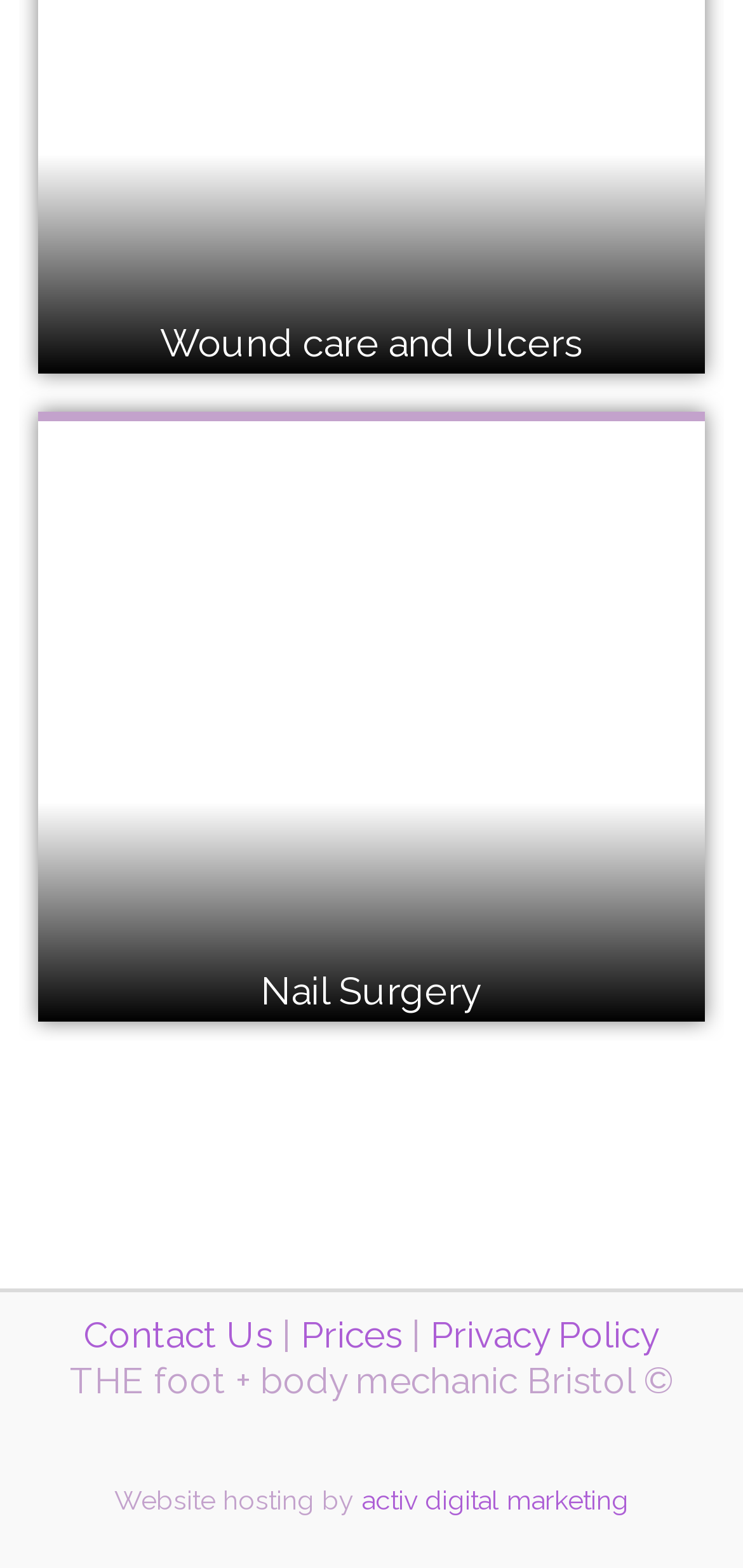Determine the bounding box coordinates for the UI element described. Format the coordinates as (top-left x, top-left y, bottom-right x, bottom-right y) and ensure all values are between 0 and 1. Element description: Nail Surgery

[0.051, 0.262, 0.949, 0.651]